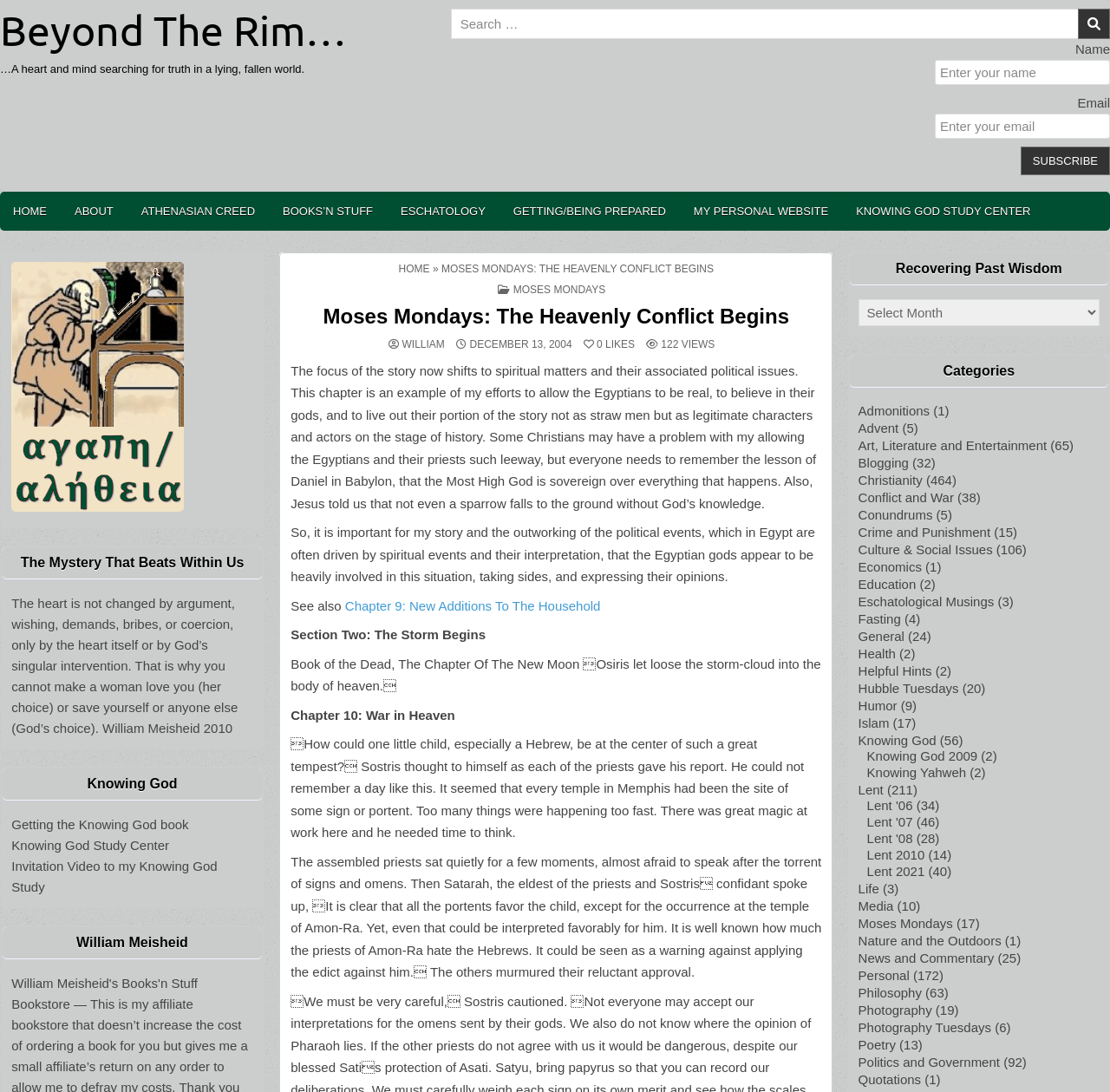How many views does the current post have?
Please provide a comprehensive answer based on the details in the screenshot.

The number of views of the current post can be found in the text '122 Views' which is located below the post content and above the 'LIKES' text.